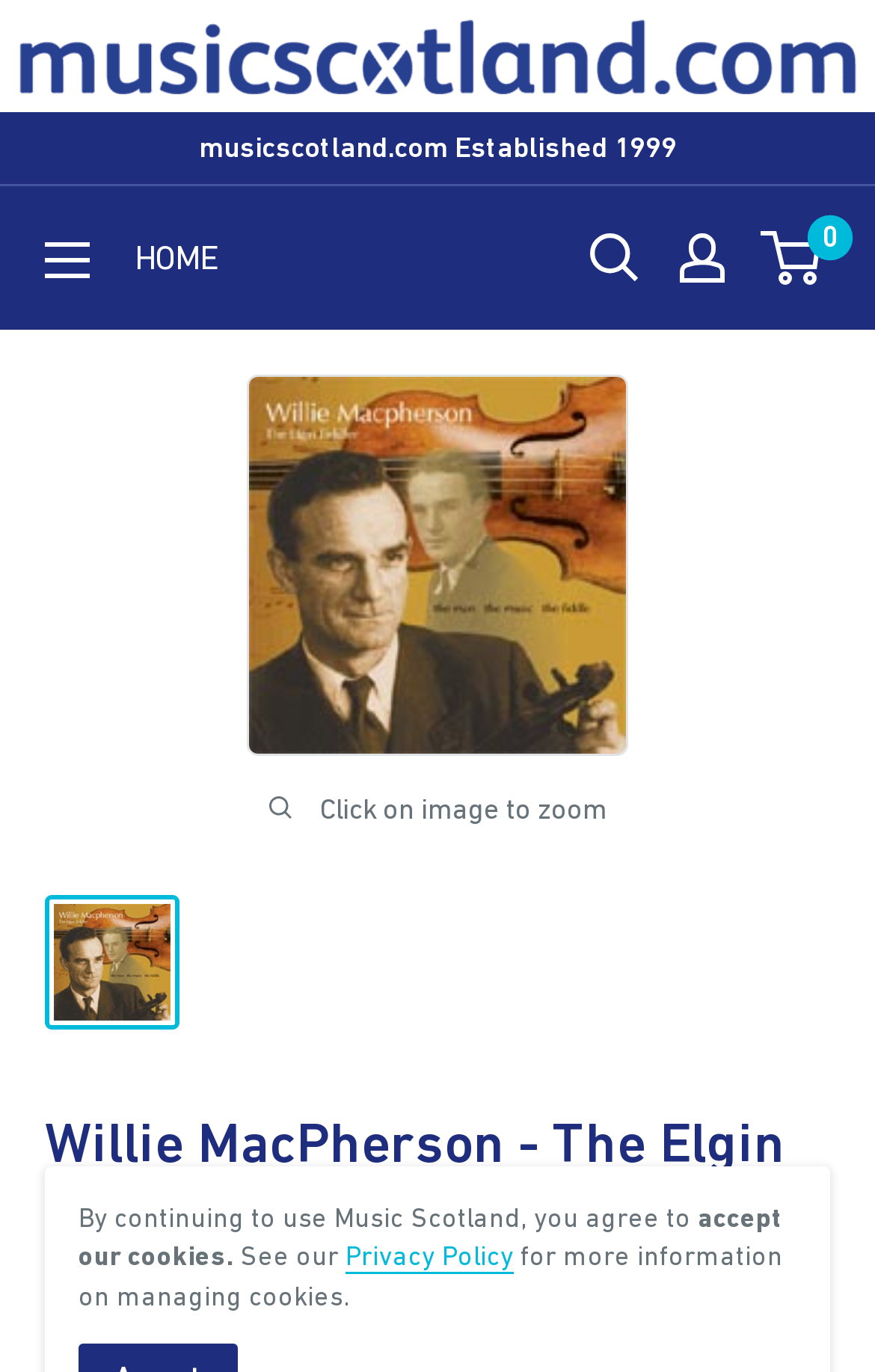What is the website's logo?
Examine the image and provide an in-depth answer to the question.

The logo is identified by the image element 'Music Scotland logo' which is located at the top left corner of the page.